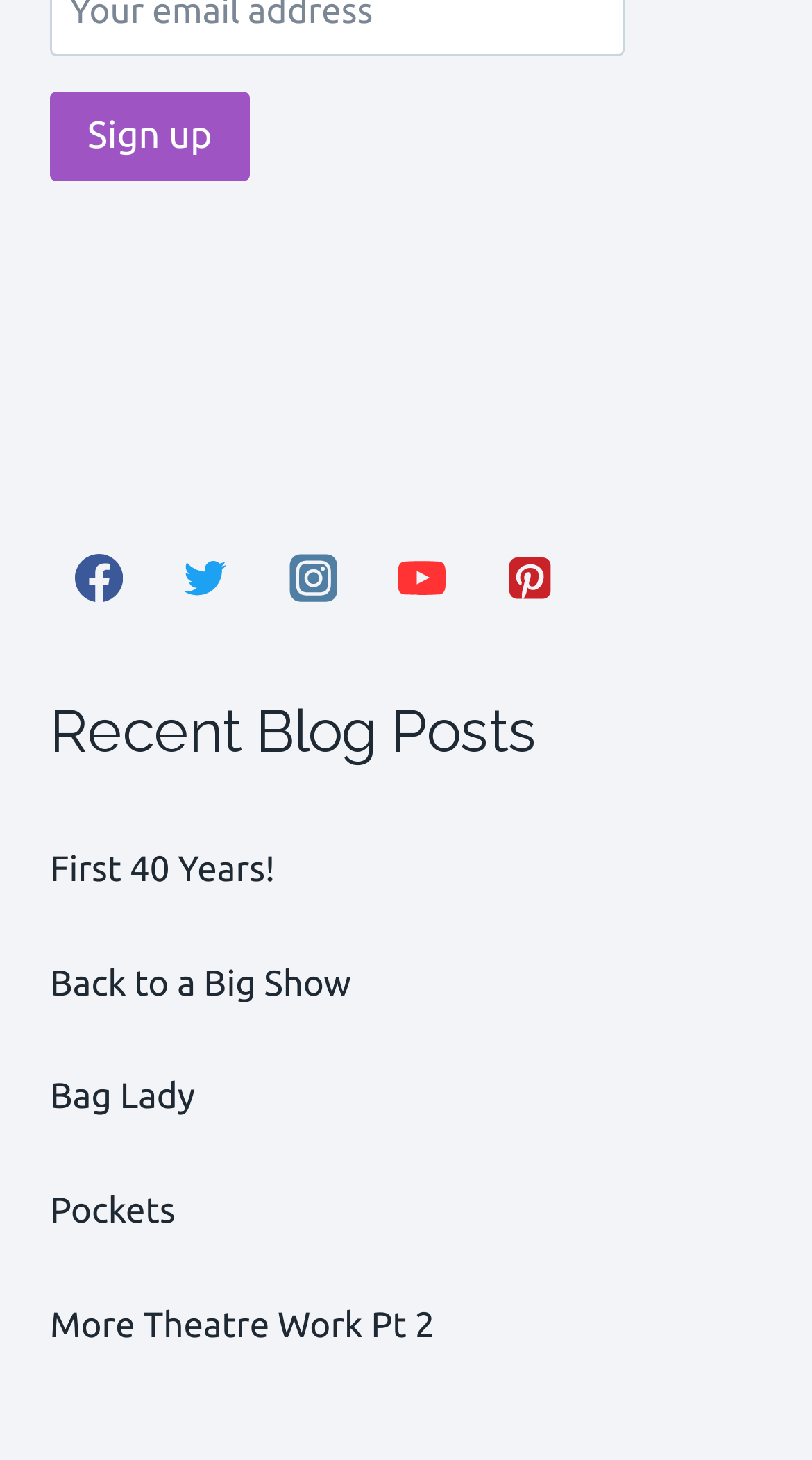Is there a 'Sign up' button on the page?
Using the image as a reference, answer the question in detail.

I found a button with the text 'Sign up' at the top of the page, which suggests that users can sign up for something on this website.